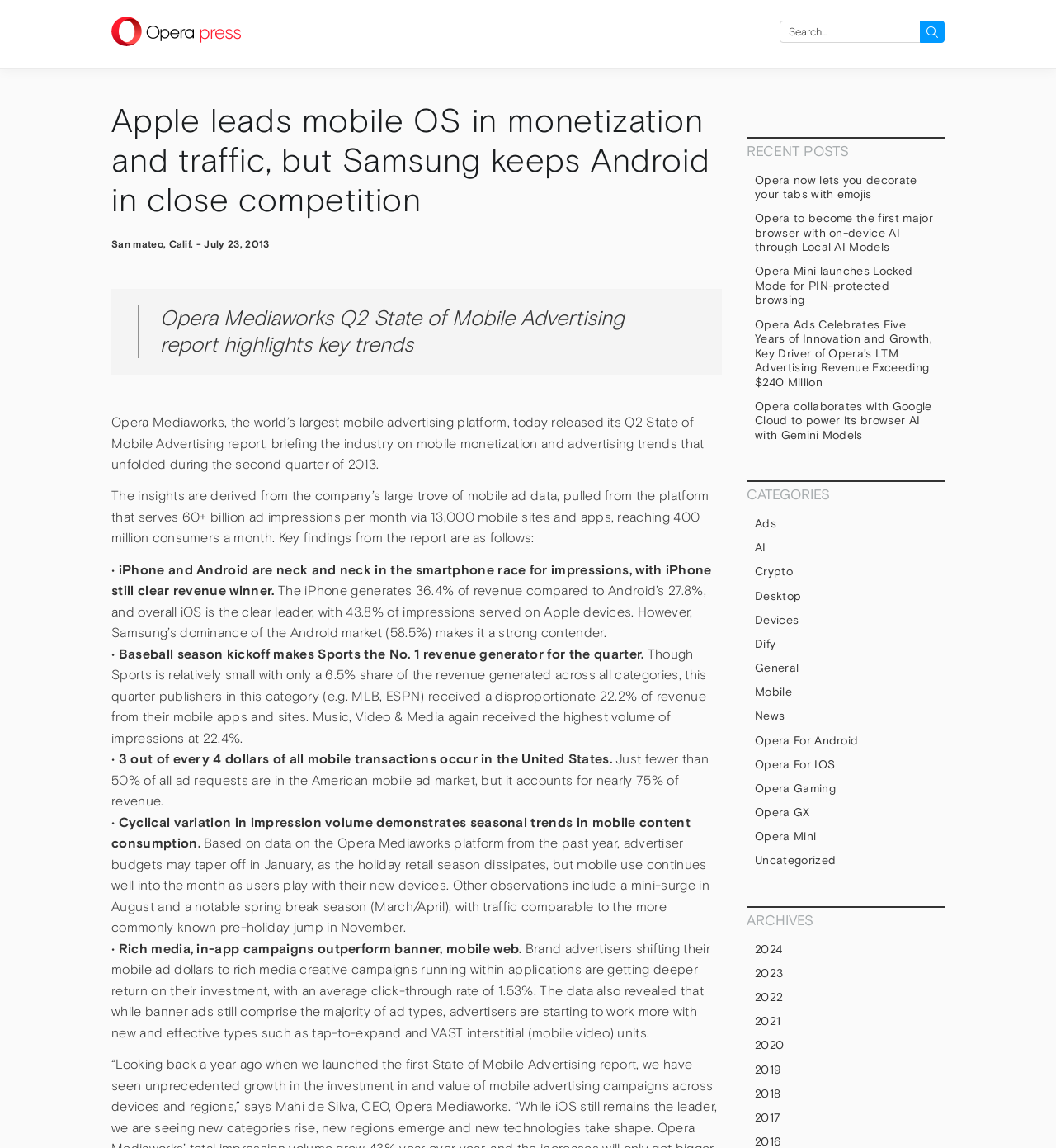Offer a meticulous description of the webpage's structure and content.

This webpage is from the Opera Newsroom, as indicated by the image and link at the top left corner. Below the Opera Newsroom logo, there is a search bar with a "Search" button to the right. 

The main content of the webpage is an article titled "Apple leads mobile OS in monetization and traffic, but Samsung keeps Android in close competition." The article is dated July 23, 2013, and is from San Mateo, Calif. 

The article discusses the Opera Mediaworks Q2 State of Mobile Advertising report, which highlights key trends in mobile advertising. The report reveals that iPhone and Android are neck and neck in the smartphone race for impressions, with iPhone still being the clear revenue winner. It also mentions that baseball season kickoff makes Sports the No. 1 revenue generator for the quarter, and that 3 out of every 4 dollars of all mobile transactions occur in the United States.

The article is divided into sections, each with a bullet point and a brief description. The sections include information about the revenue generated by different mobile operating systems, the top revenue-generating categories, and seasonal trends in mobile content consumption.

Below the article, there are three sections: "RECENT POSTS", "CATEGORIES", and "ARCHIVES". The "RECENT POSTS" section lists several links to recent articles, including "Opera now lets you decorate your tabs with emojis" and "Opera Ads Celebrates Five Years of Innovation and Growth". The "CATEGORIES" section lists links to various categories, such as "Ads", "AI", "Crypto", and "Mobile". The "ARCHIVES" section lists links to articles from different years, ranging from 2017 to 2024.